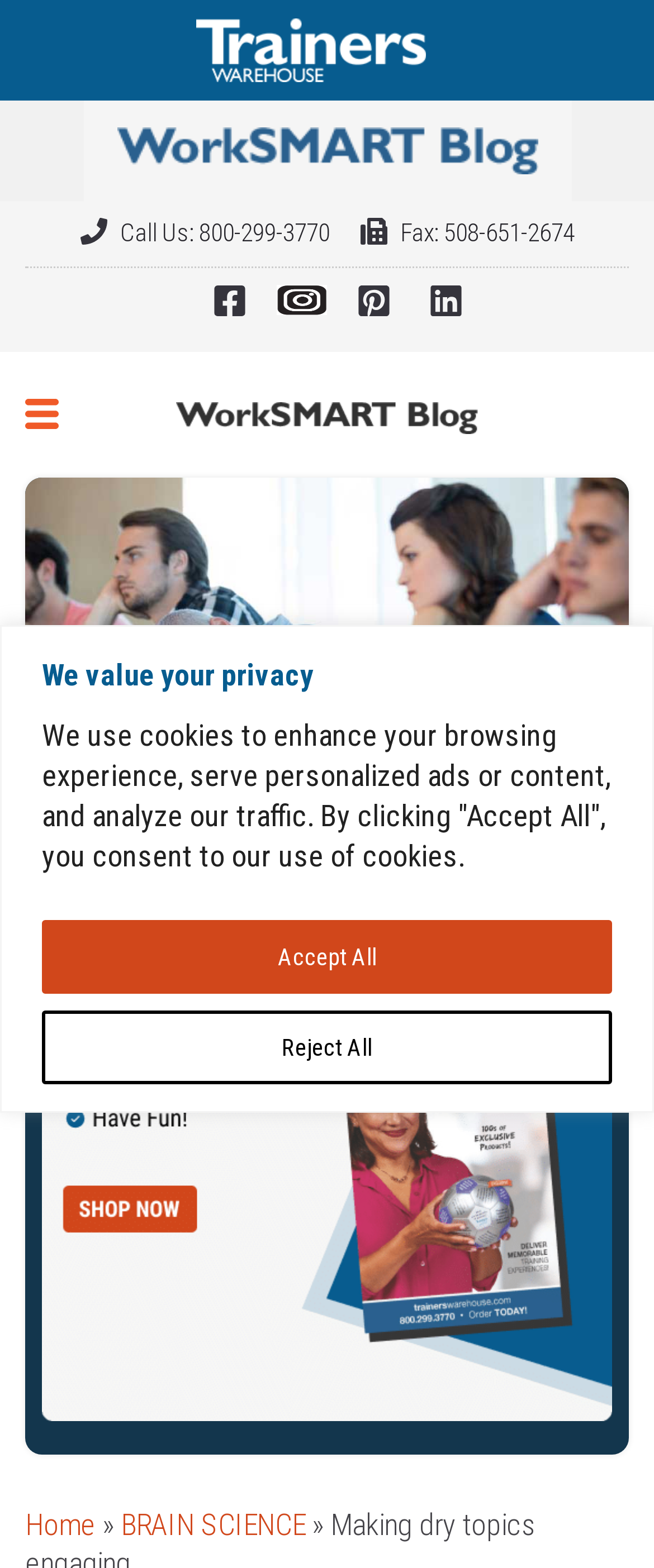What is the last navigation menu item?
From the image, provide a succinct answer in one word or a short phrase.

BRAIN SCIENCE